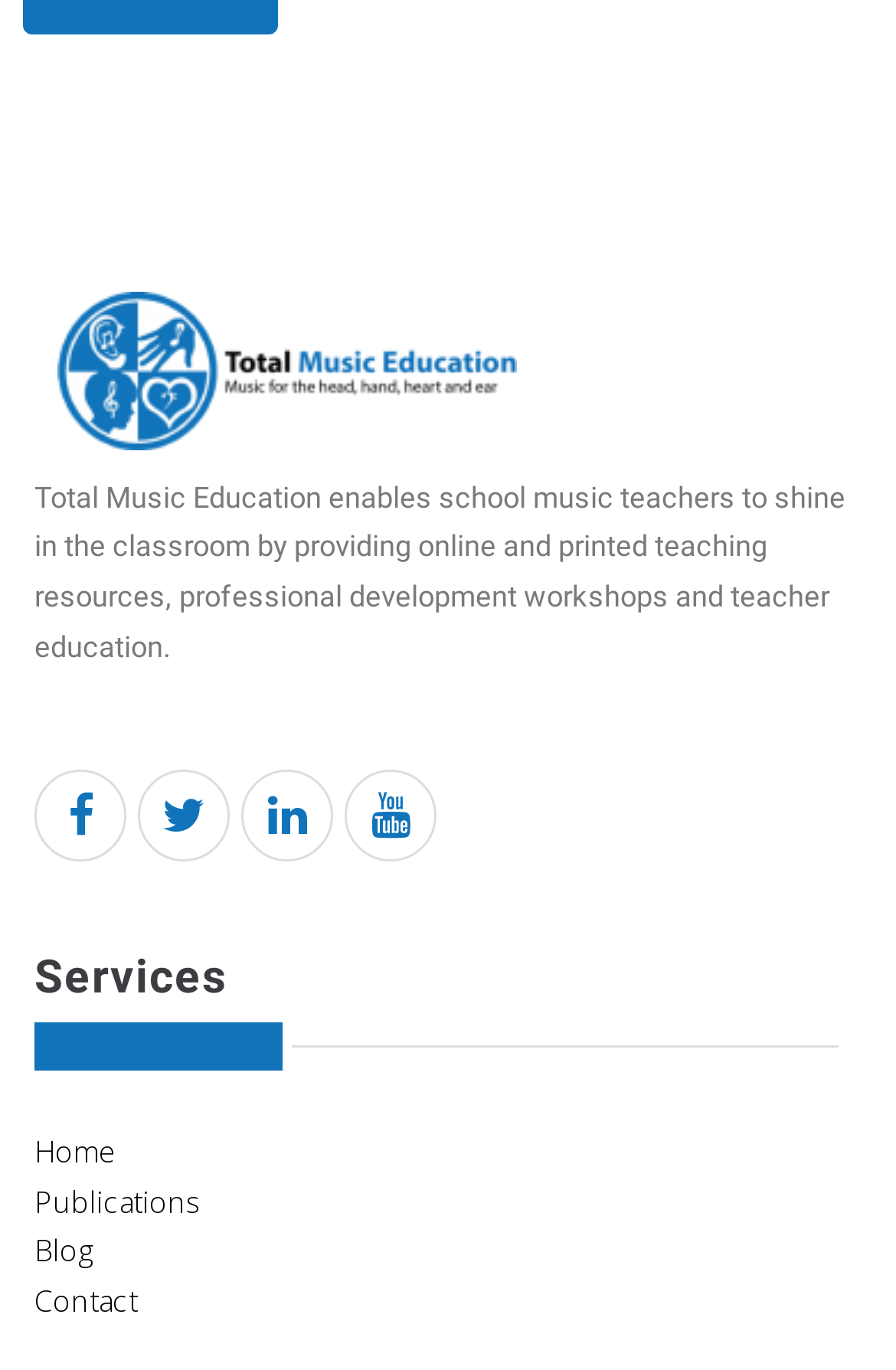What are the available services?
Please respond to the question with a detailed and well-explained answer.

The heading 'Services' is followed by four link elements, which indicate the available services: Home, Publications, Blog, and Contact. These services are likely to be the main offerings of Total Music Education.